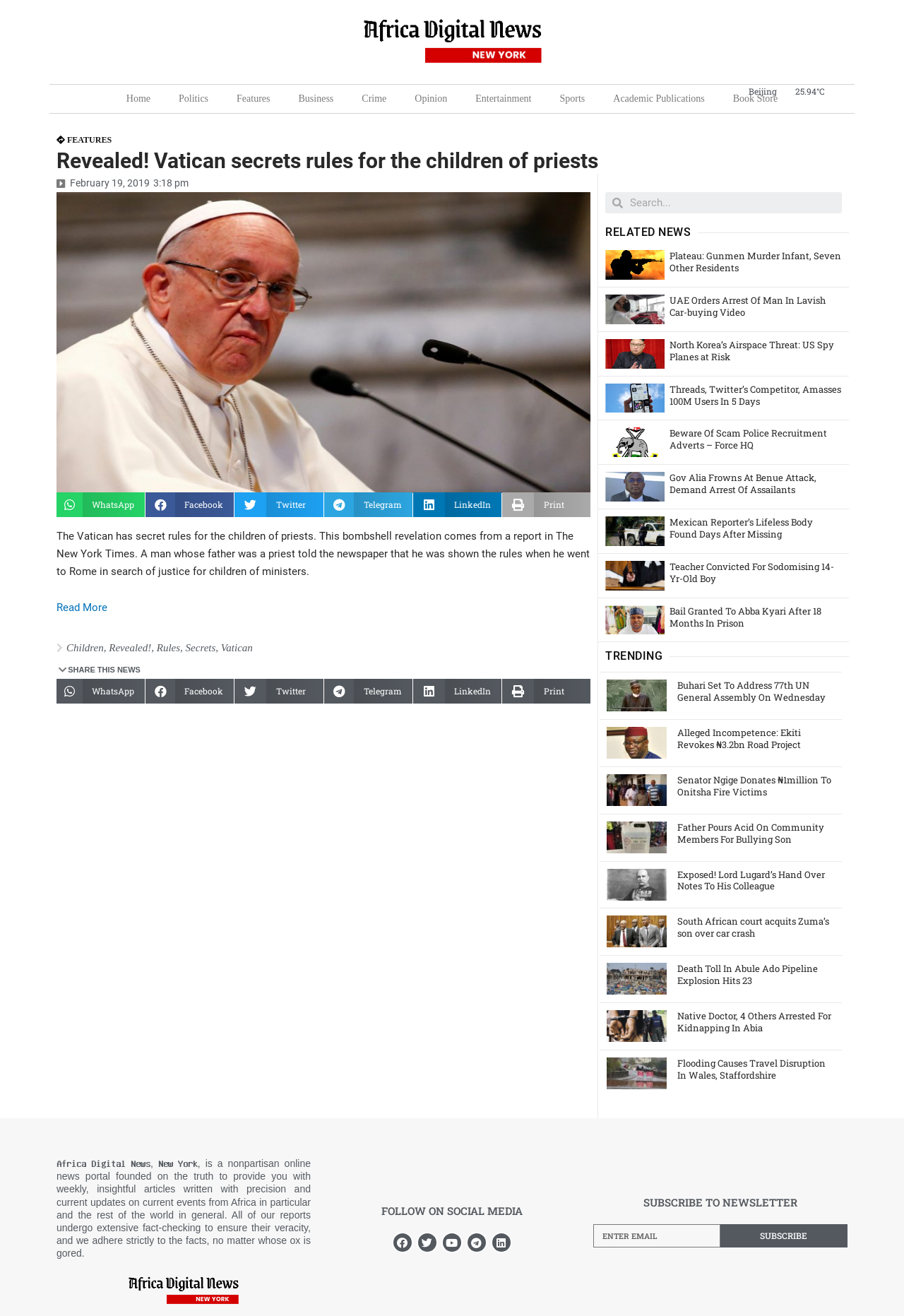Summarize the webpage in an elaborate manner.

This webpage appears to be a news article page from Africa Digital News. At the top, there is a logo of Africa Digital News, accompanied by a temperature reading of 25.94°C in Beijing. Below the logo, there is a navigation menu with links to various sections such as Home, Politics, Features, Business, Crime, Opinion, Entertainment, Sports, Academic Publications, and Book Store.

The main article is titled "Revealed! Vatican secrets rules for the children of priests" and has a publication date of February 19, 2019. The article is accompanied by a large image related to the Roman Catholic Church. The article text describes a bombshell revelation from a report in The New York Times about secret rules for the children of priests.

Below the article, there are social media sharing buttons for WhatsApp, Facebook, Twitter, Telegram, LinkedIn, and Print. There is also a "Read More" link and a list of related keywords such as "Children", "Revealed!", "Rules", "Secrets", and "Vatican".

Further down the page, there is a section titled "SHARE THIS NEWS" with another set of social media sharing buttons. Below this section, there is a search bar with a "Search" button.

The page also features a "RELATED NEWS" section with three article summaries, each with a title, image, and link to the full article. The article titles are "Plateau: Gunmen Murder Infant, Seven Other Residents", "UAE Orders Arrest Of Man In Lavish Car-buying Video", and "Airspace Violations: North Korea Vows To Down US Spy Planes".